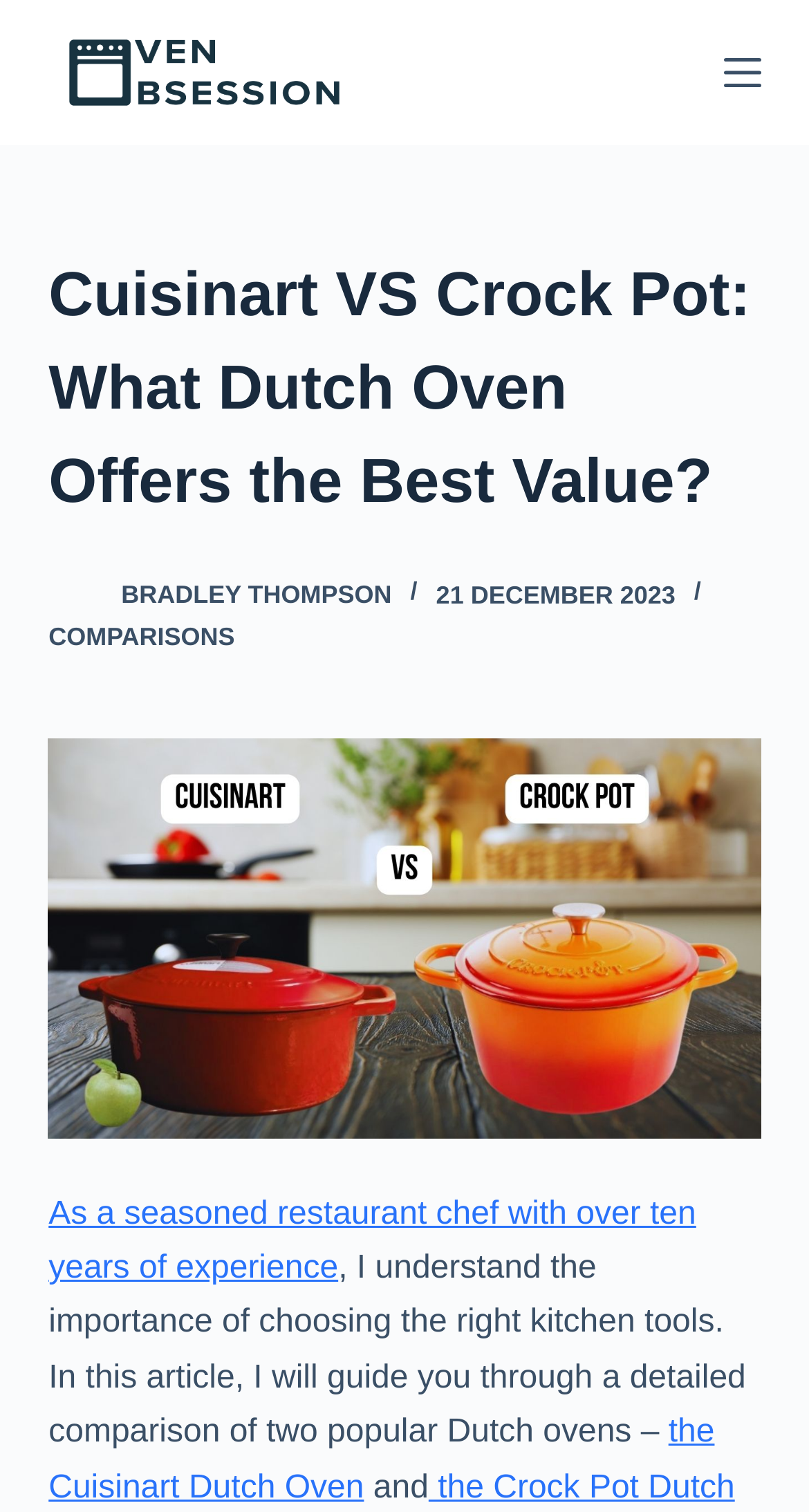Locate the bounding box of the UI element described in the following text: "Comparisons".

[0.06, 0.412, 0.29, 0.431]